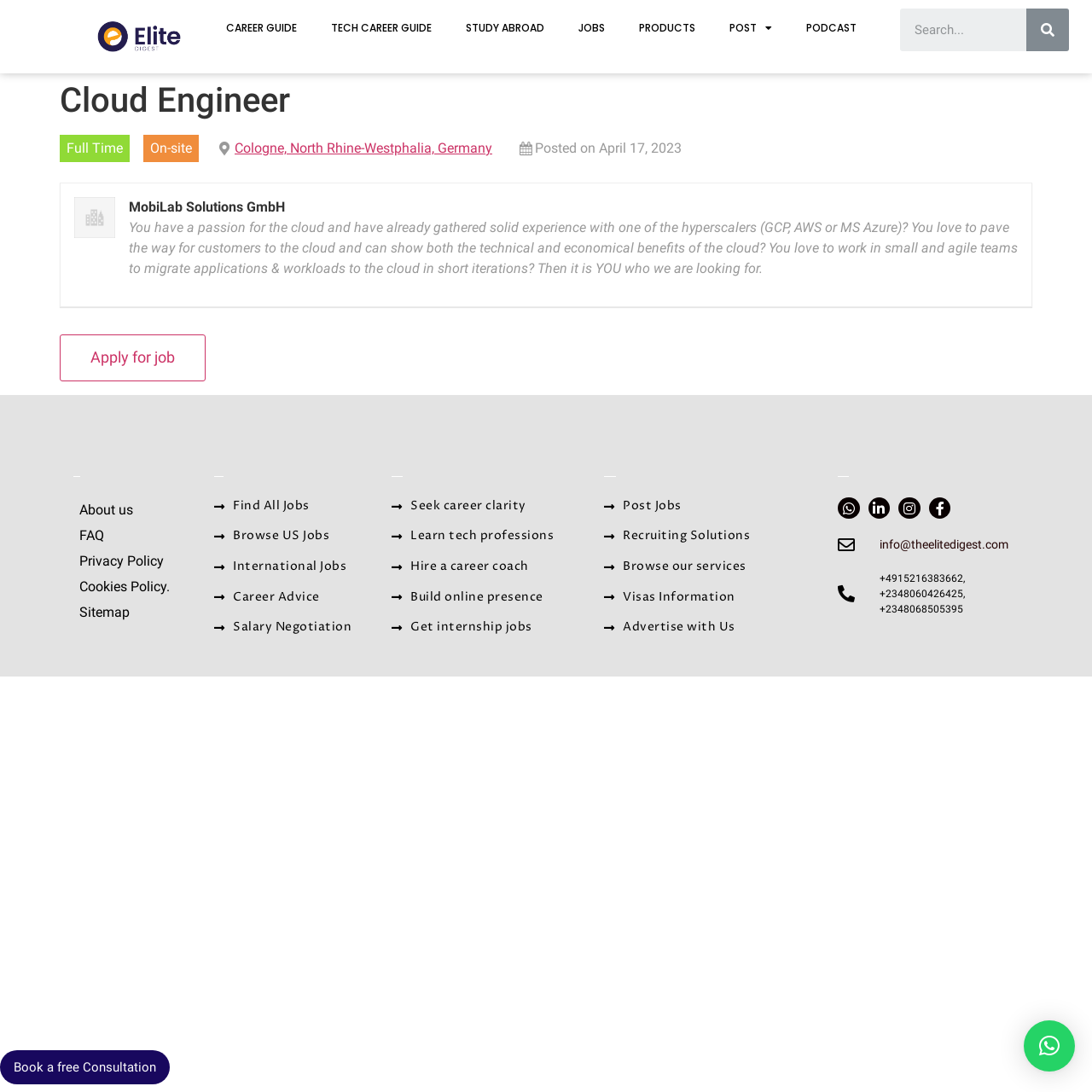What is the job location?
Could you answer the question in a detailed manner, providing as much information as possible?

I found the job location by looking at the link element with the text 'Cologne, North Rhine-Westphalia, Germany' which is located below the 'Full Time' and 'On-site' static text elements.